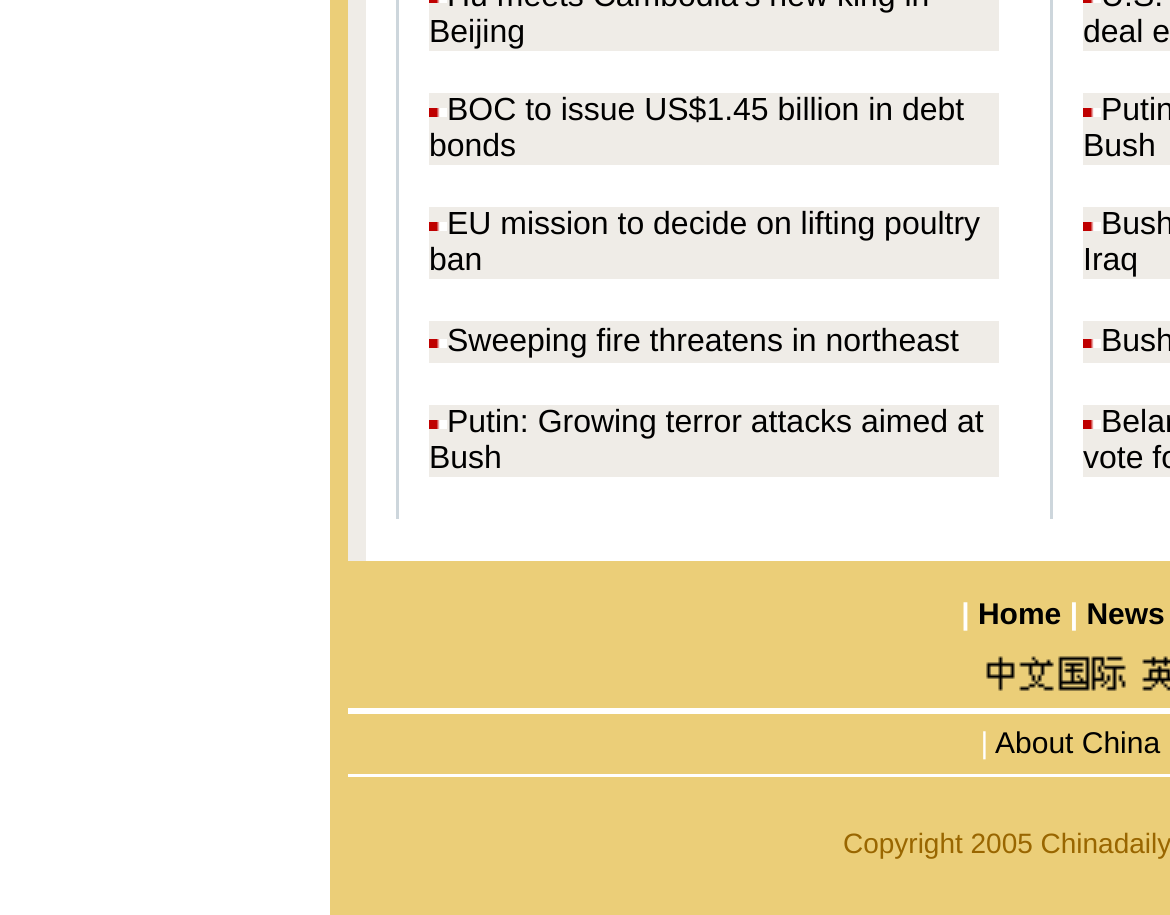How many rows are in the table?
Refer to the image and give a detailed answer to the question.

I counted the number of LayoutTableRow elements, which are [693], [694], [695], [696], [697], [698], [699], and [700], so there are 8 rows in the table.